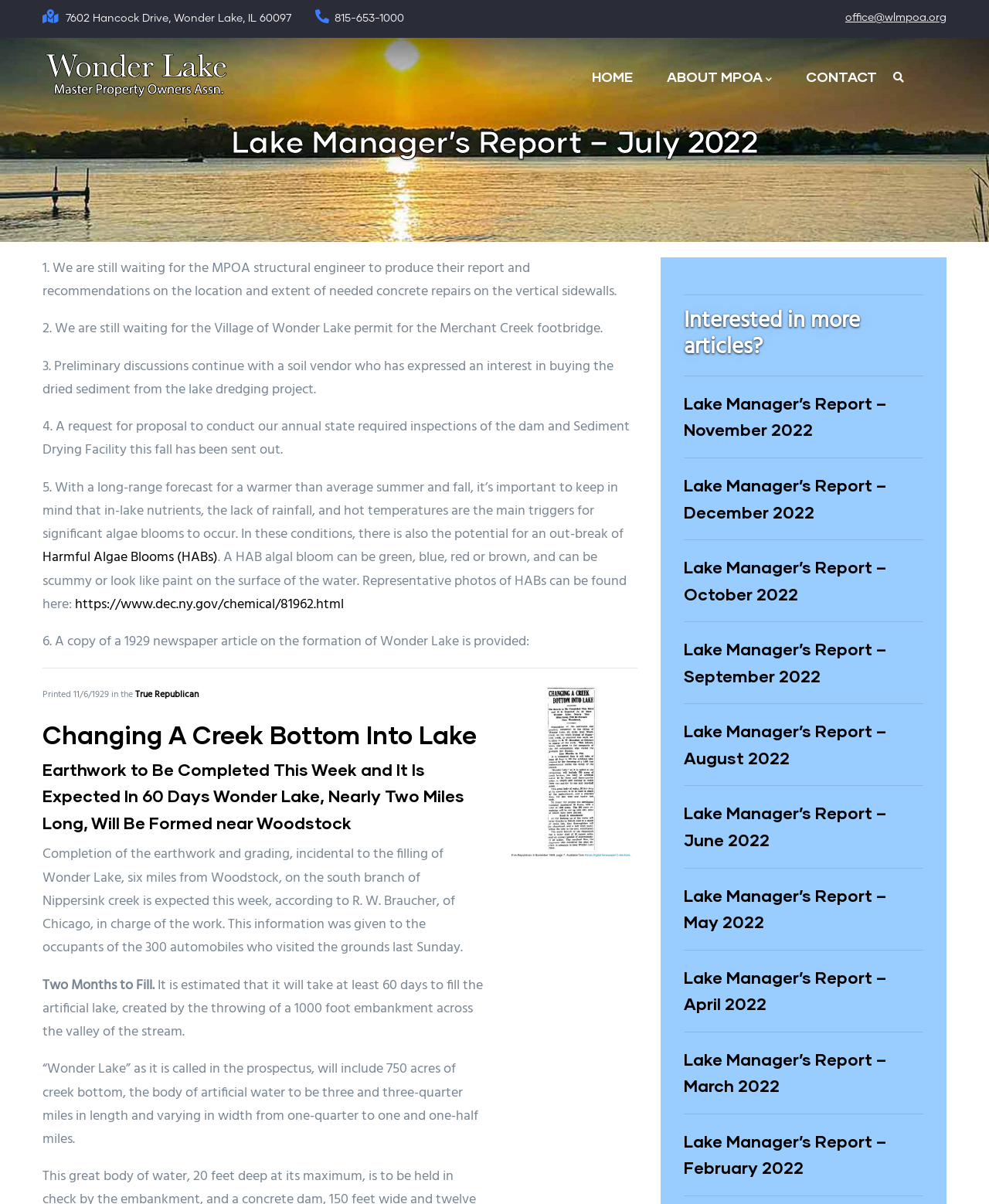Find the bounding box coordinates of the element you need to click on to perform this action: 'View the 'Lake Manager’s Report – November 2022''. The coordinates should be represented by four float values between 0 and 1, in the format [left, top, right, bottom].

[0.691, 0.327, 0.896, 0.366]